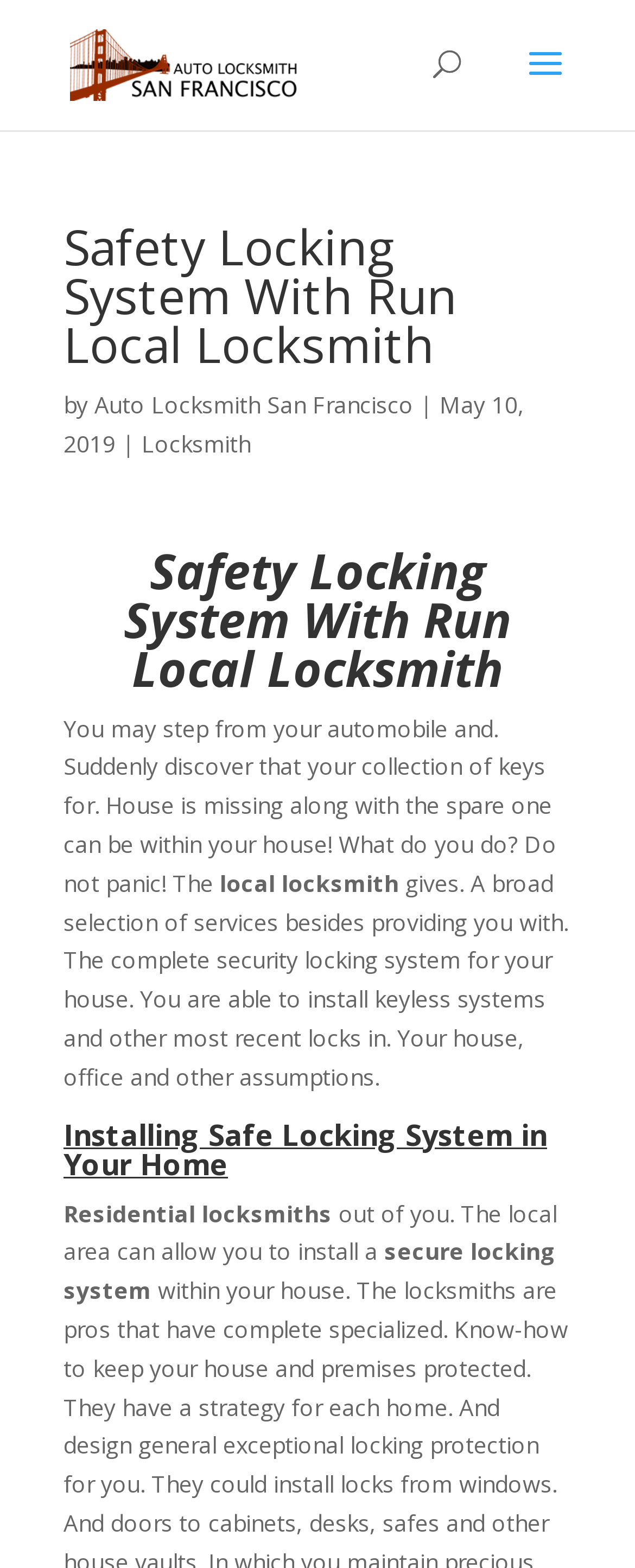Give the bounding box coordinates for the element described by: "Past Editorial Staff".

None